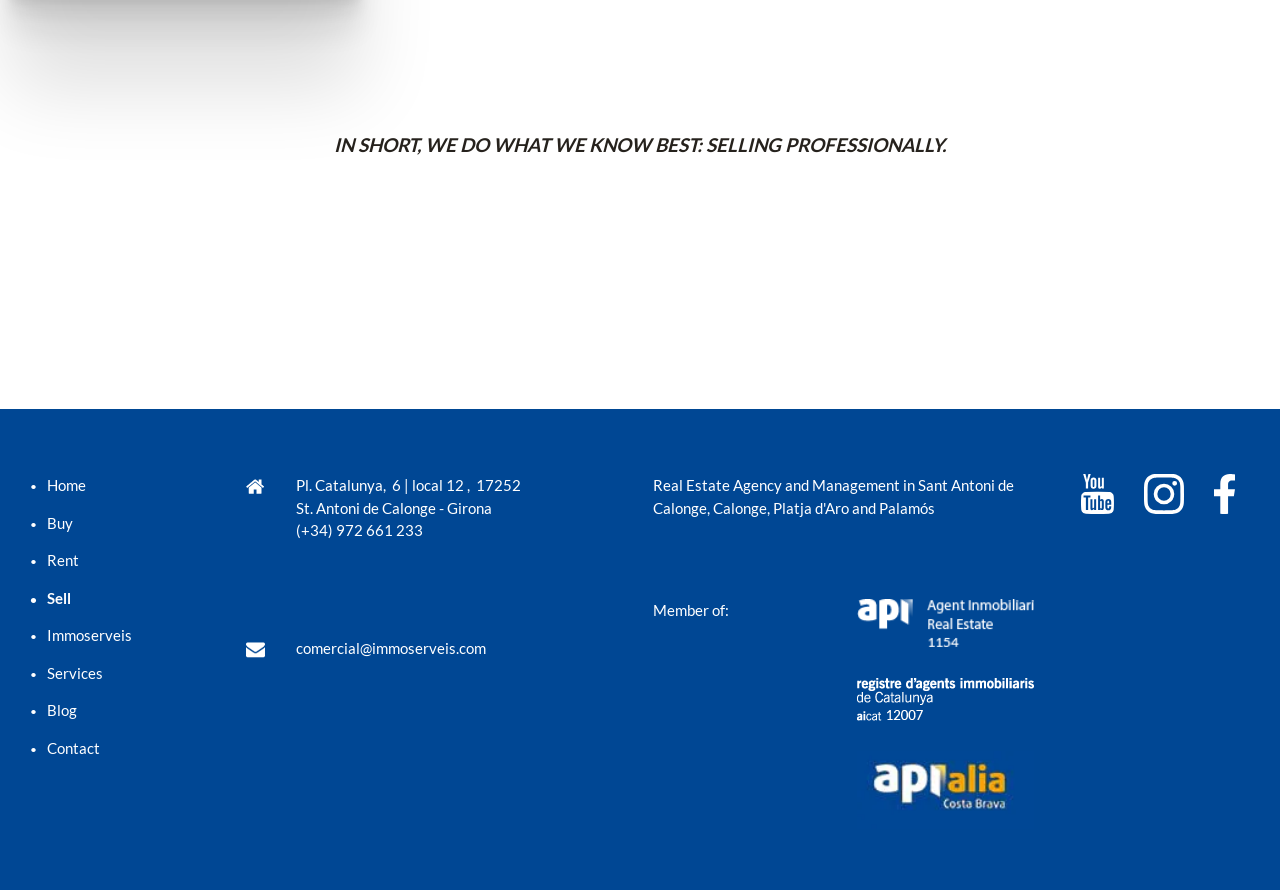Kindly determine the bounding box coordinates for the area that needs to be clicked to execute this instruction: "Click on email address".

[0.231, 0.717, 0.38, 0.738]